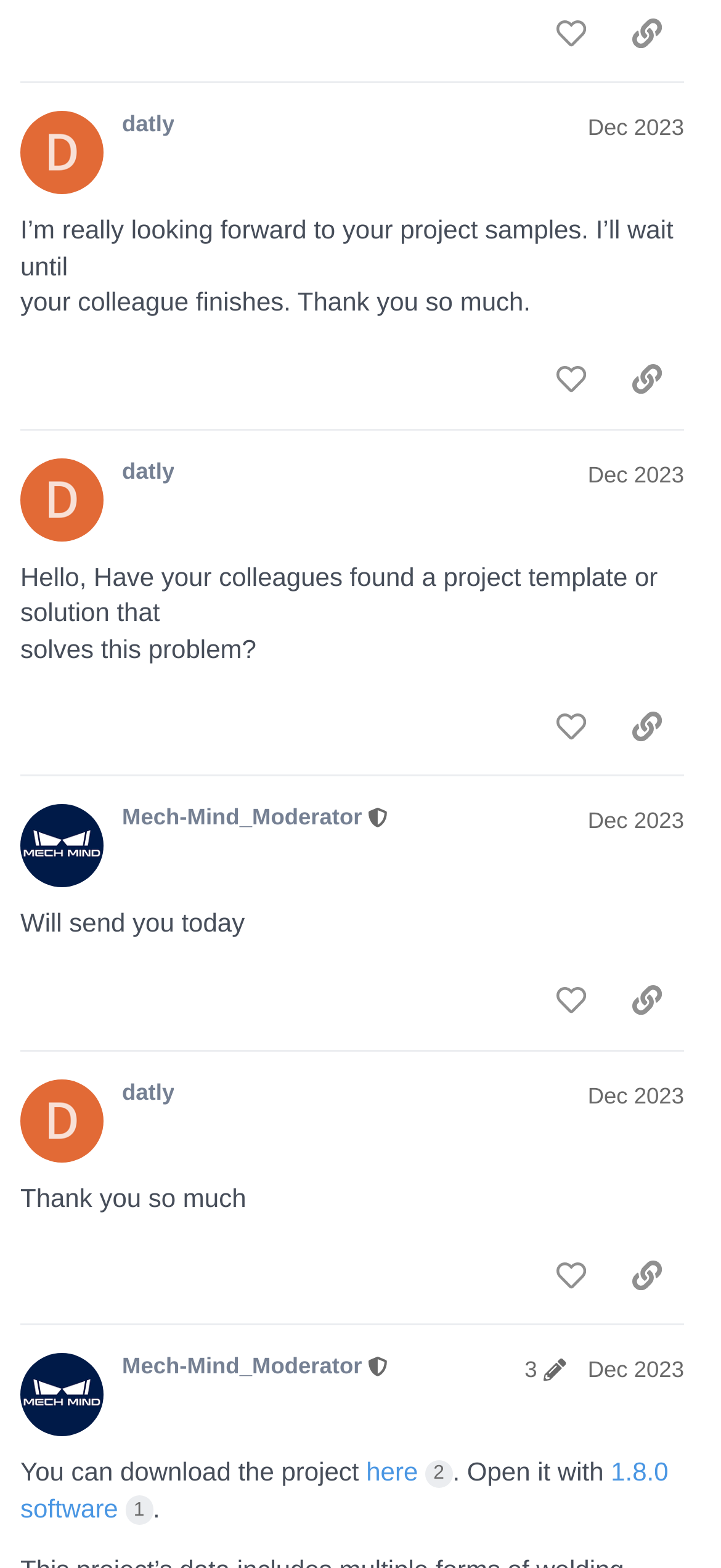Predict the bounding box of the UI element based on this description: "Dec 2023".

[0.815, 0.516, 0.949, 0.532]